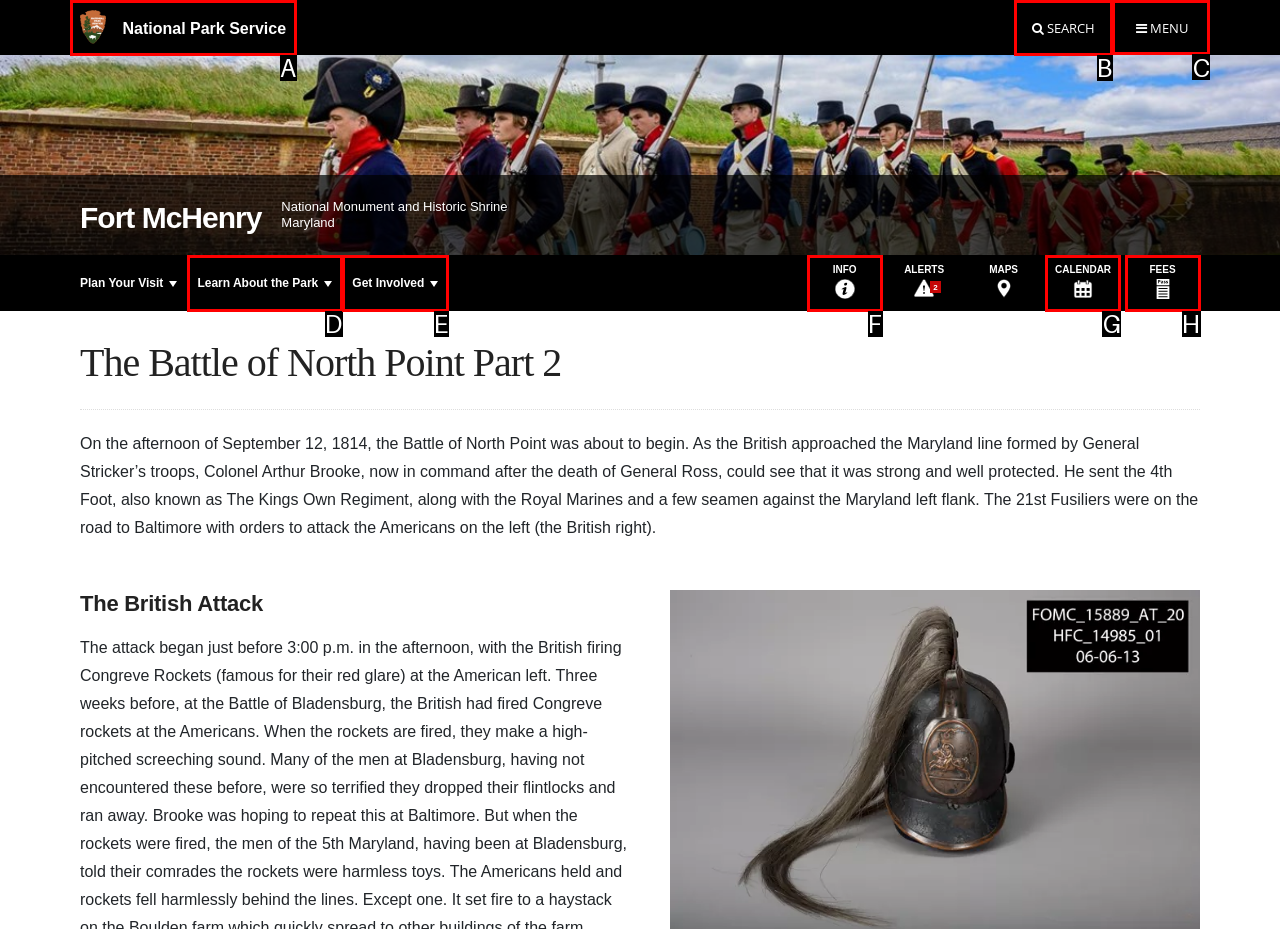Which lettered option should I select to achieve the task: Open the menu according to the highlighted elements in the screenshot?

C